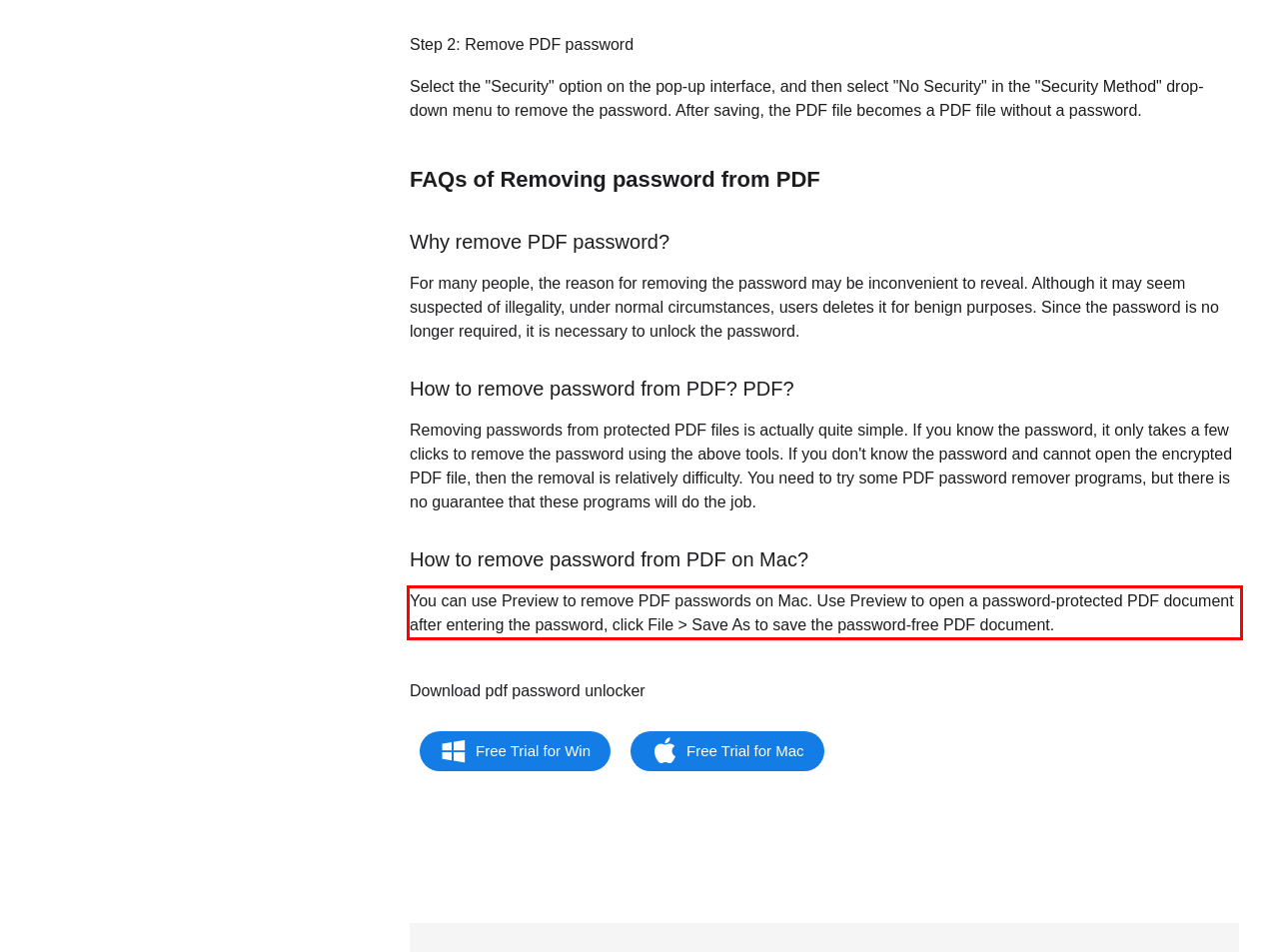Analyze the red bounding box in the provided webpage screenshot and generate the text content contained within.

You can use Preview to remove PDF passwords on Mac. Use Preview to open a password-protected PDF document after entering the password, click File > Save As to save the password-free PDF document.